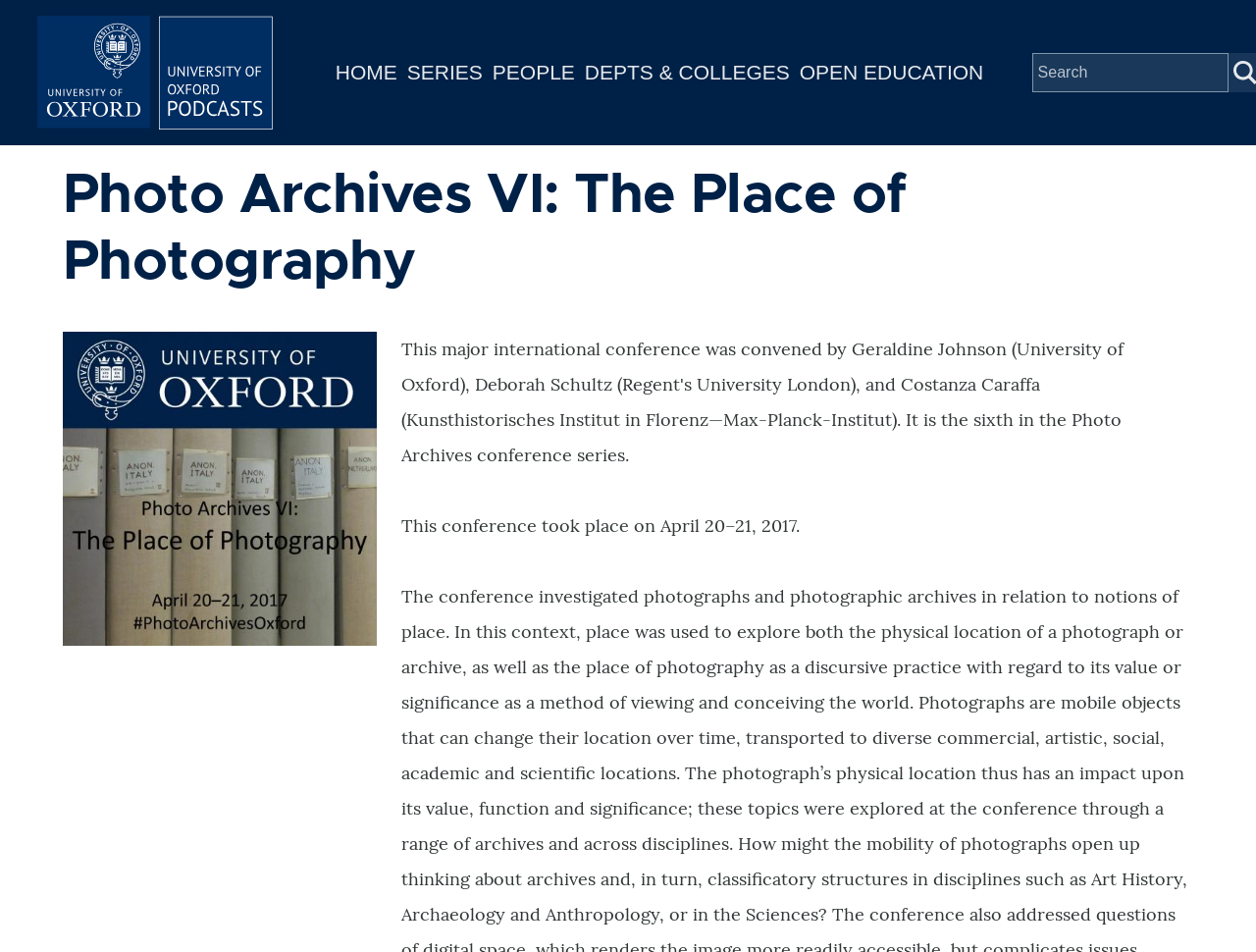What is the name of the conference?
Please look at the screenshot and answer in one word or a short phrase.

Photo Archives VI